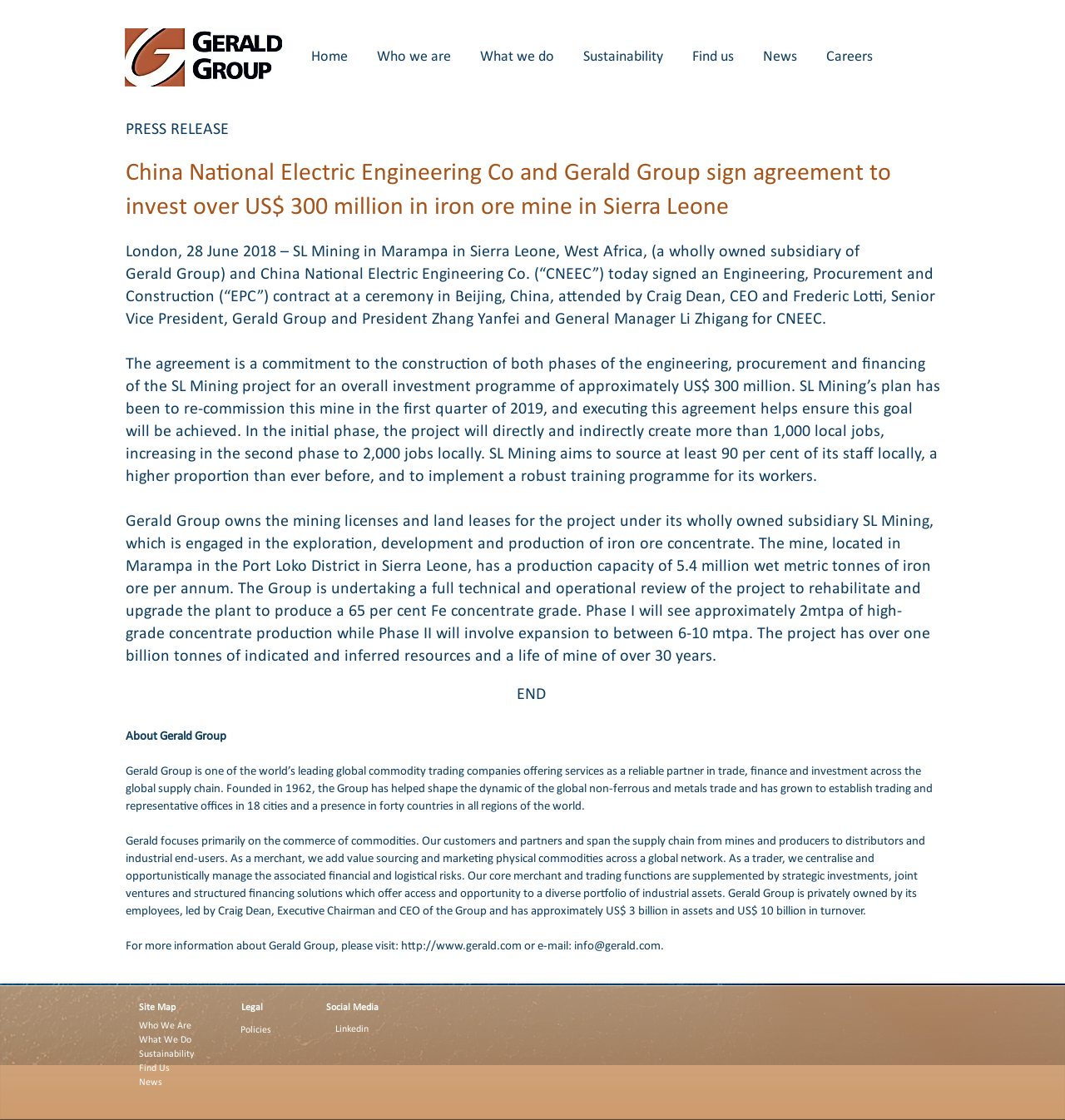Produce a meticulous description of the webpage.

This webpage is about a press release from Gerald Group, a global commodity trading company. At the top left corner, there is a logo of Gerald Group. Below the logo, there is a navigation menu with links to different sections of the website, including Home, Who we are, What we do, Sustainability, Find us, News, and Careers.

The main content of the webpage is a press release about an agreement between SL Mining, a subsidiary of Gerald Group, and China National Electric Engineering Co. to invest over US$ 300 million in an iron ore mine in Sierra Leone. The press release is divided into several paragraphs, which provide details about the agreement, the project's timeline, and its expected impact on the local community.

Below the press release, there is a section about Gerald Group, which provides an overview of the company's history, business activities, and global presence. This section also includes links to the company's website and email address.

At the bottom of the webpage, there is a footer section with links to additional resources, including Site Map, Who We Are, What We Do, Sustainability, Find Us, News, Legal, Policies, and Social Media. There is also a link to the company's LinkedIn page.